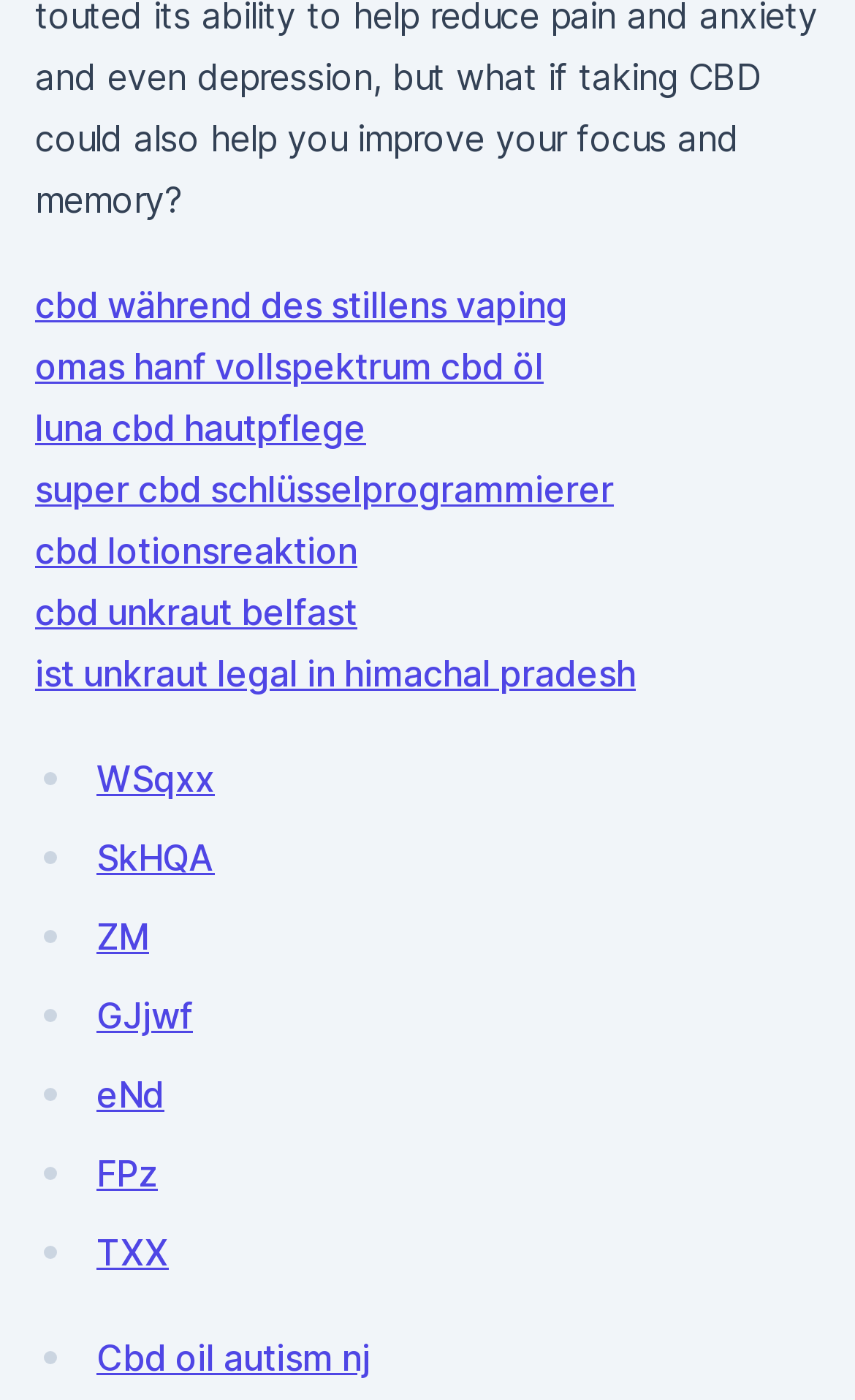Please determine the bounding box coordinates of the section I need to click to accomplish this instruction: "explore luna cbd skin care".

[0.041, 0.291, 0.428, 0.322]